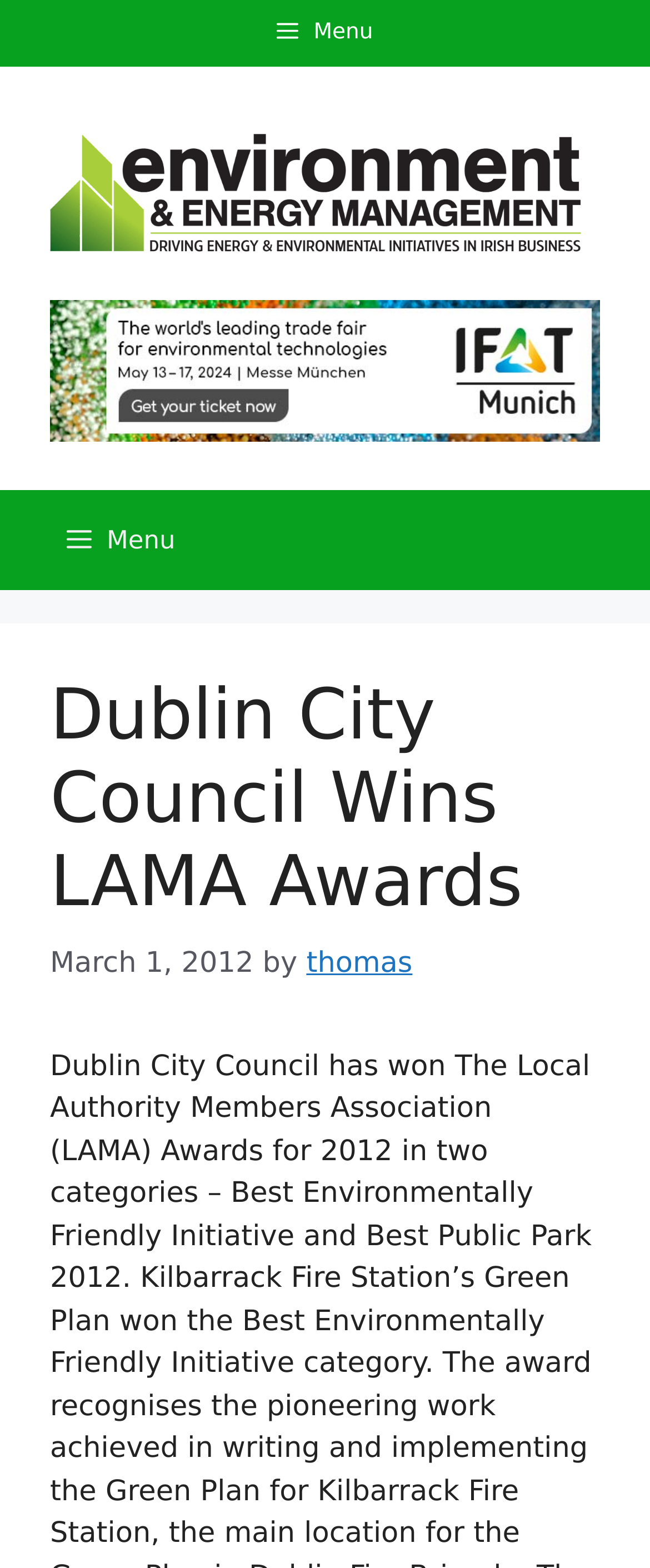Your task is to find and give the main heading text of the webpage.

Dublin City Council Wins LAMA Awards